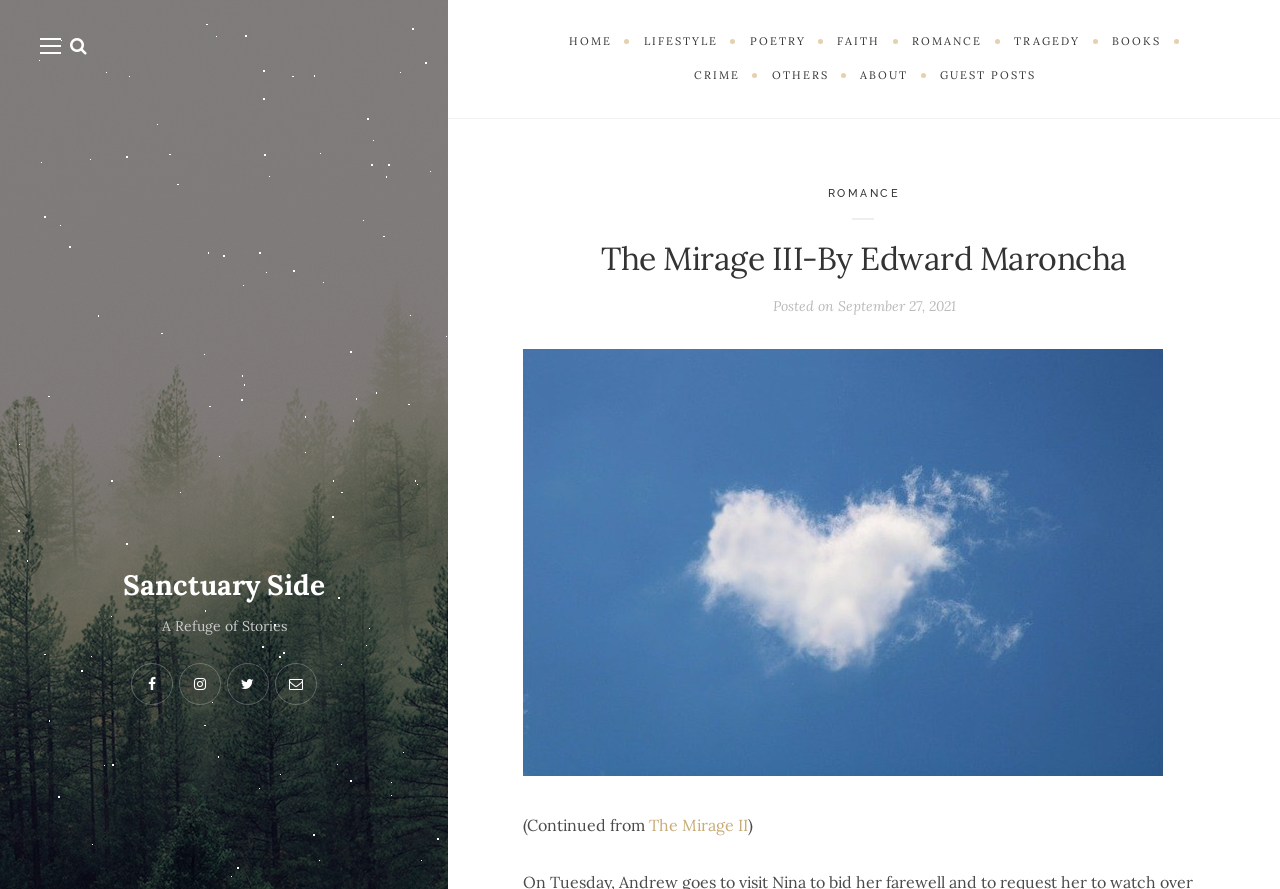Find the bounding box coordinates for the element that must be clicked to complete the instruction: "read previous chapter The Mirage II". The coordinates should be four float numbers between 0 and 1, indicated as [left, top, right, bottom].

[0.507, 0.917, 0.584, 0.939]